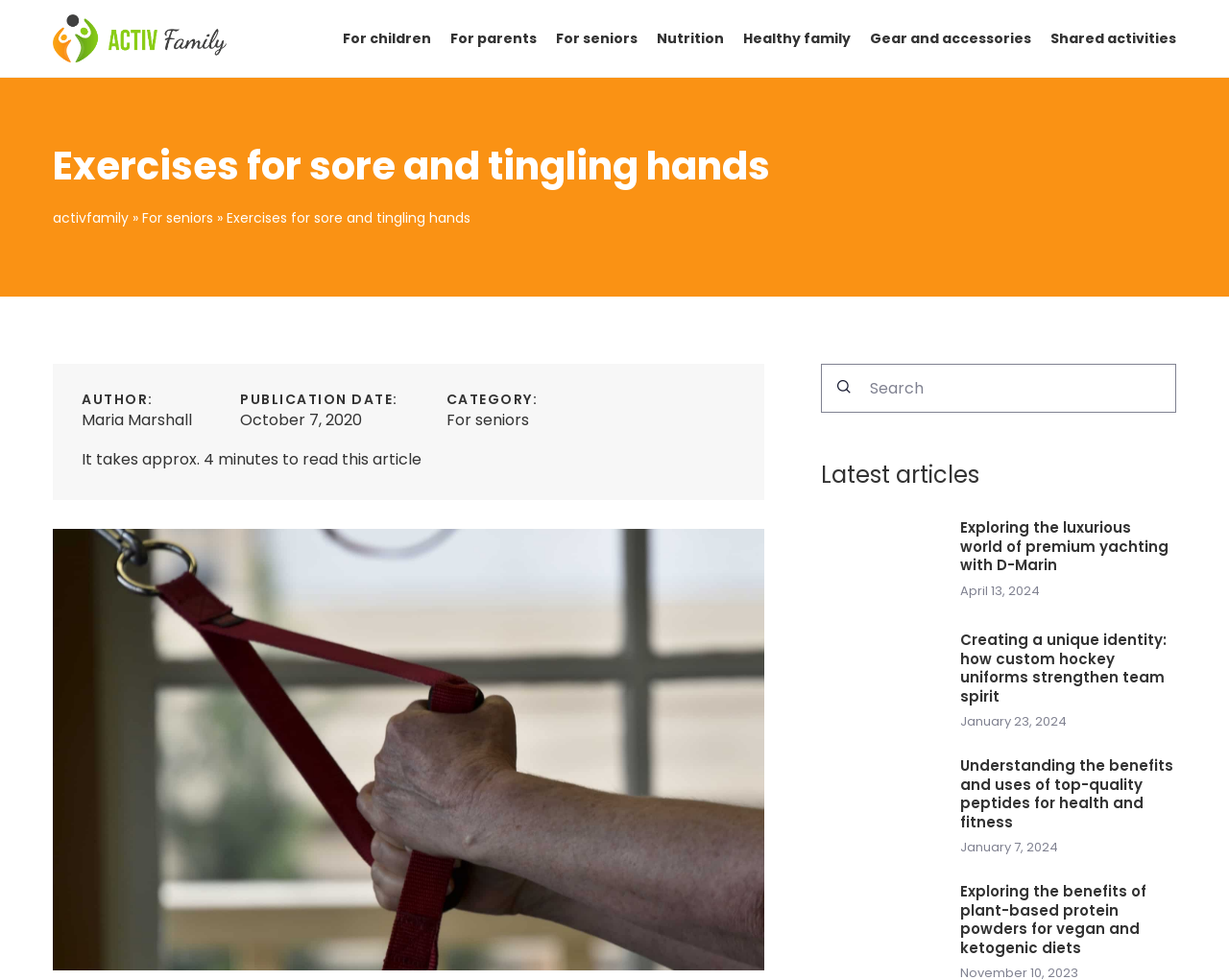Use a single word or phrase to answer the question:
Who is the author of the current article?

Maria Marshall